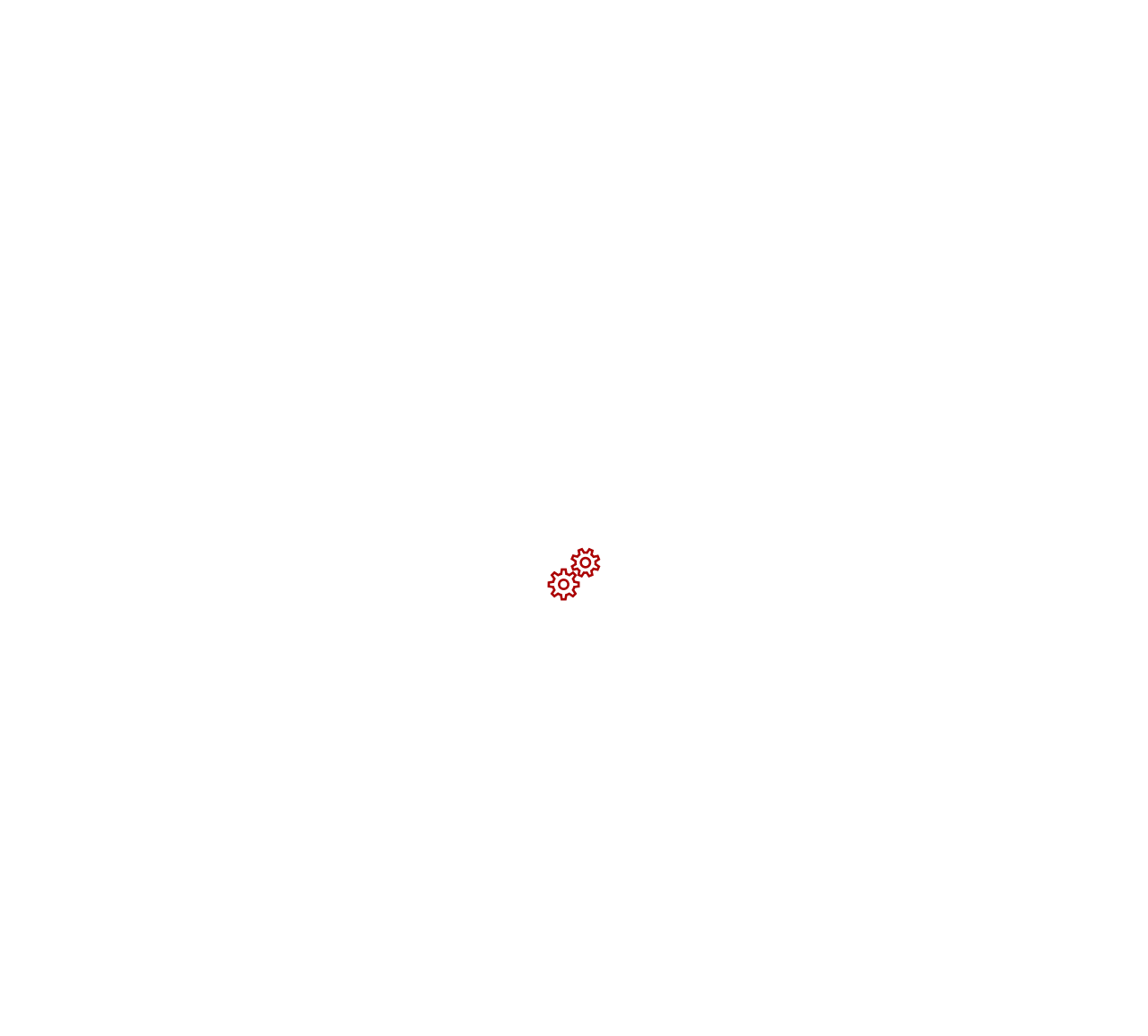What is the category of the blog post?
Can you offer a detailed and complete answer to this question?

The category of the blog post can be found in the link 'Lifestyle' which is located below the heading 'Categories'. This link is one of the options under the 'Categories' section.